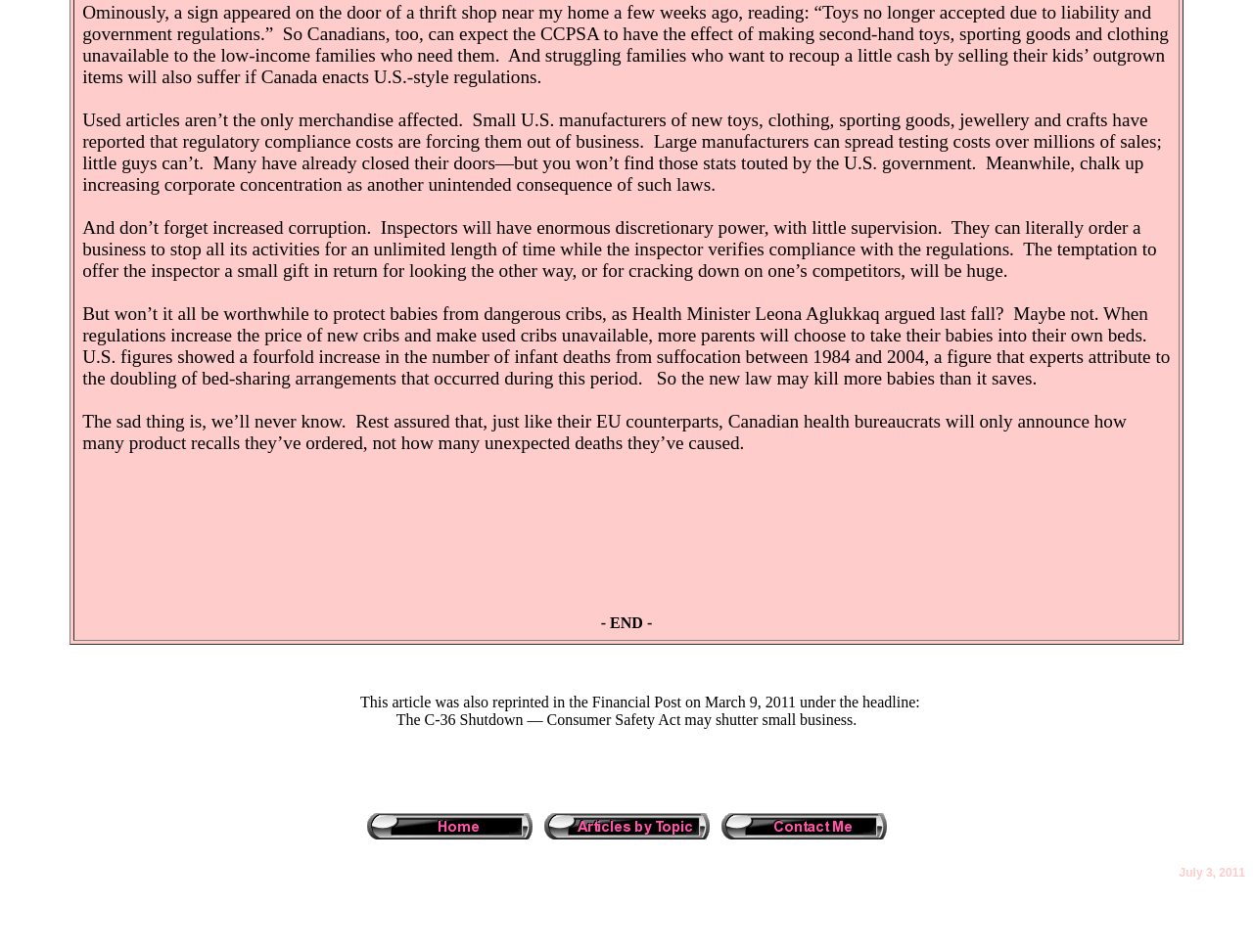Please specify the bounding box coordinates in the format (top-left x, top-left y, bottom-right x, bottom-right y), with values ranging from 0 to 1. Identify the bounding box for the UI component described as follows: alt="e-mail"

[0.575, 0.867, 0.707, 0.885]